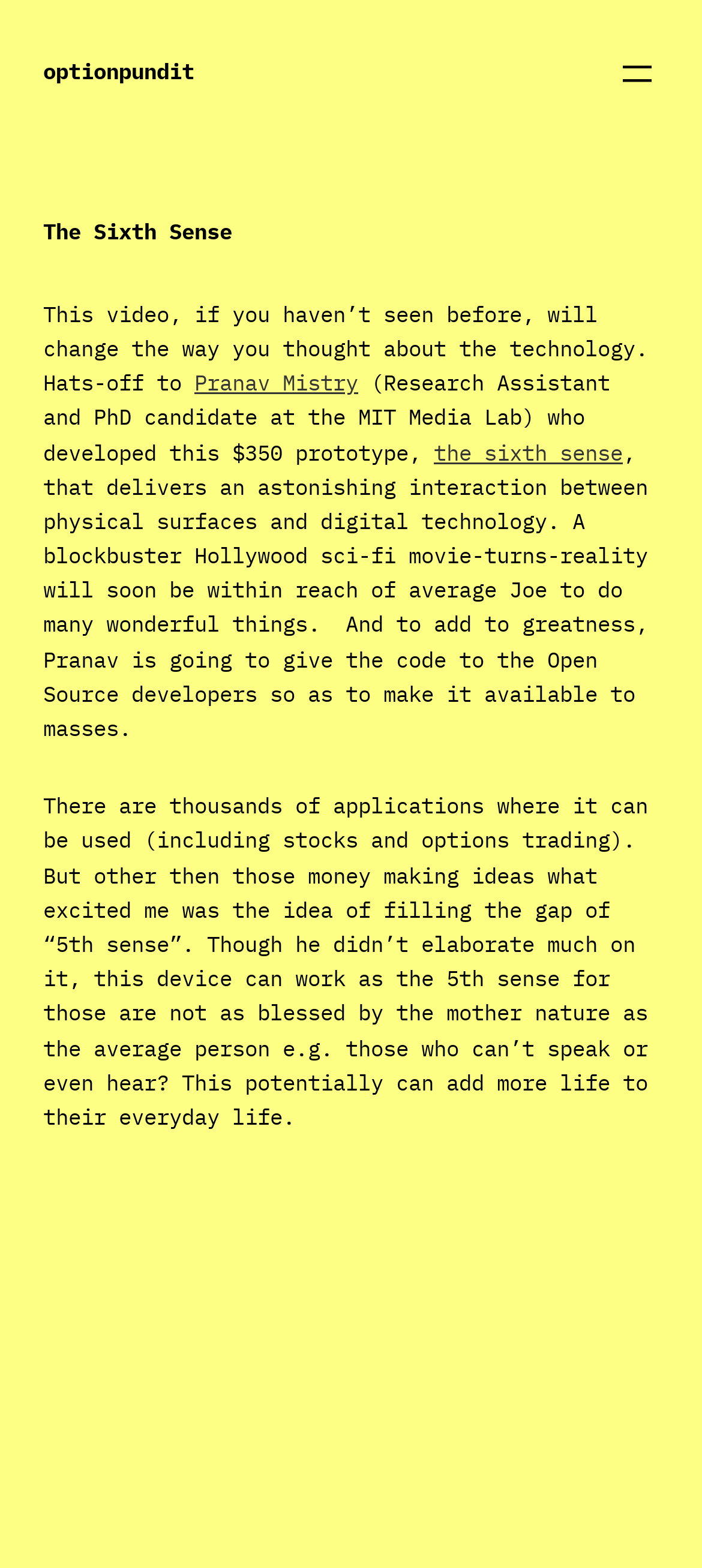Describe the webpage meticulously, covering all significant aspects.

The webpage is about "The Sixth Sense" technology, with a heading at the top center of the page. Below the heading, there is a block of text that describes the technology, mentioning its creator, Pranav Mistry, a Research Assistant and PhD candidate at the MIT Media Lab. The text explains that this technology can deliver an astonishing interaction between physical surfaces and digital technology, and its potential applications are vast, including helping people with disabilities.

On the top left of the page, there is a link to "optionpundit", and on the top right, there is a button to "Open menu". The page also contains several links, including one to "Pranav Mistry" and another to "the sixth sense", which are embedded within the descriptive text. Overall, the page has a simple layout with a focus on the text describing the technology and its potential impact.